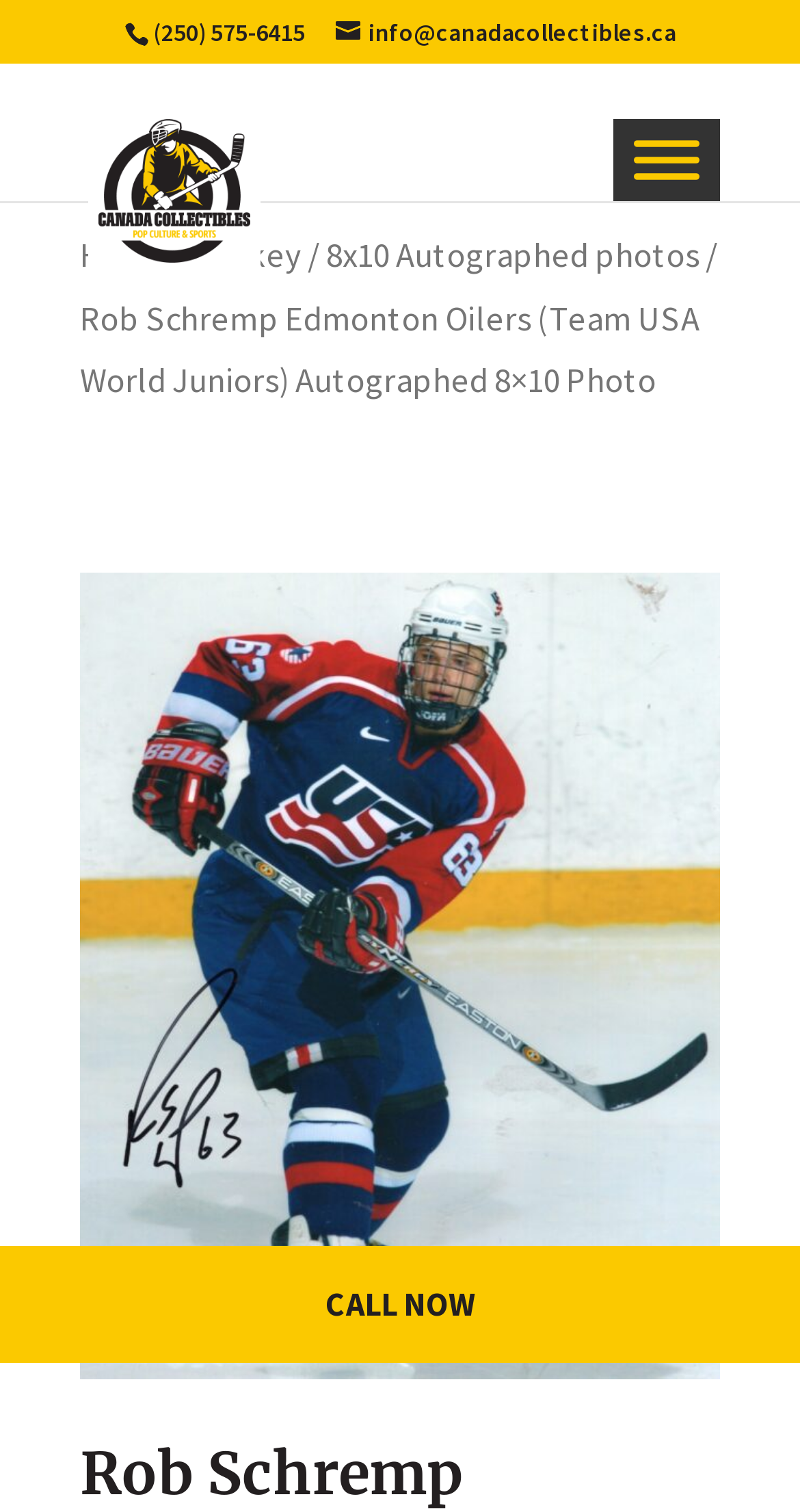Please locate the clickable area by providing the bounding box coordinates to follow this instruction: "Toggle the menu".

[0.792, 0.093, 0.874, 0.119]